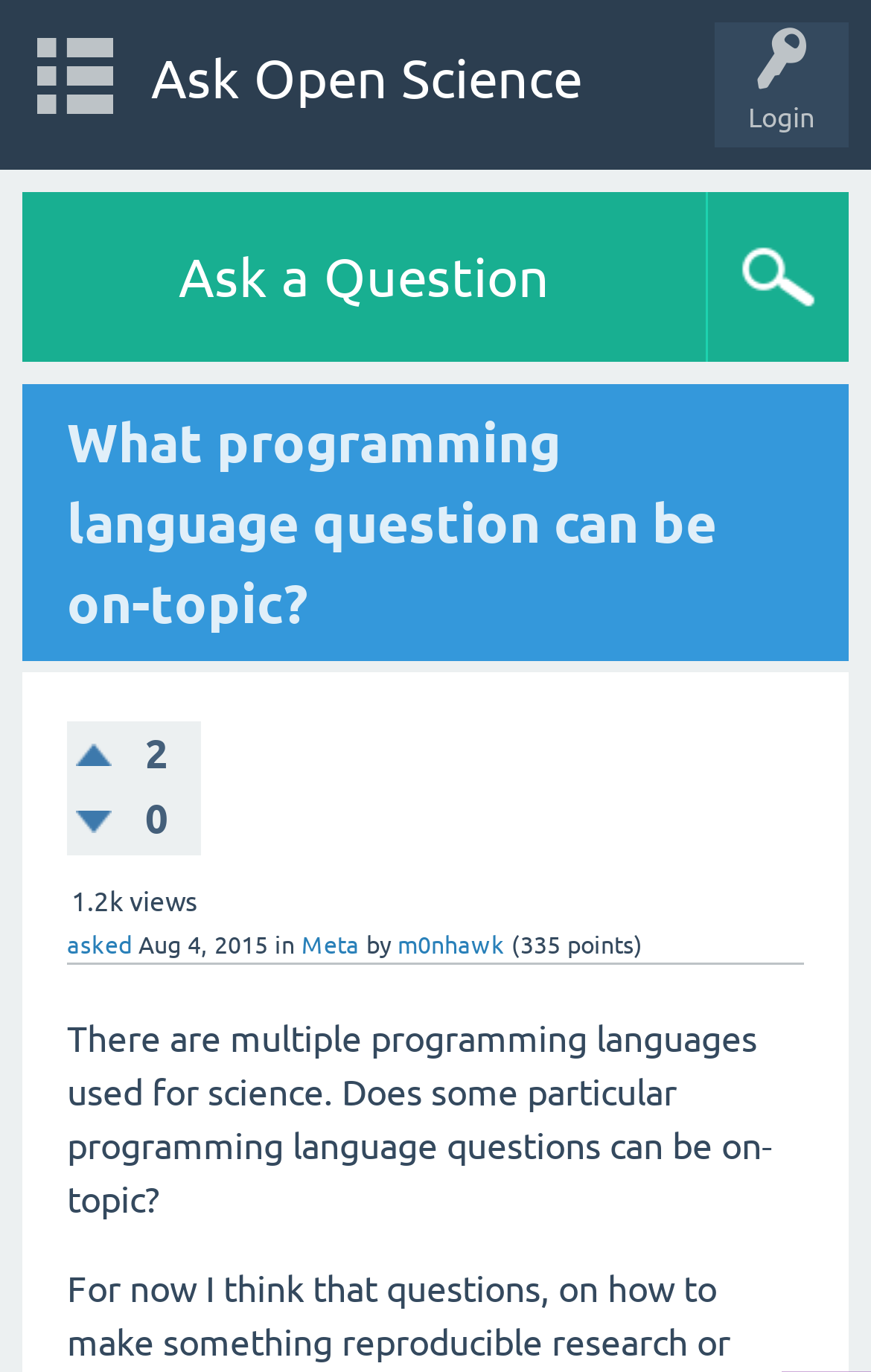Pinpoint the bounding box coordinates of the clickable area needed to execute the instruction: "Click on 'Login'". The coordinates should be specified as four float numbers between 0 and 1, i.e., [left, top, right, bottom].

[0.859, 0.072, 0.936, 0.098]